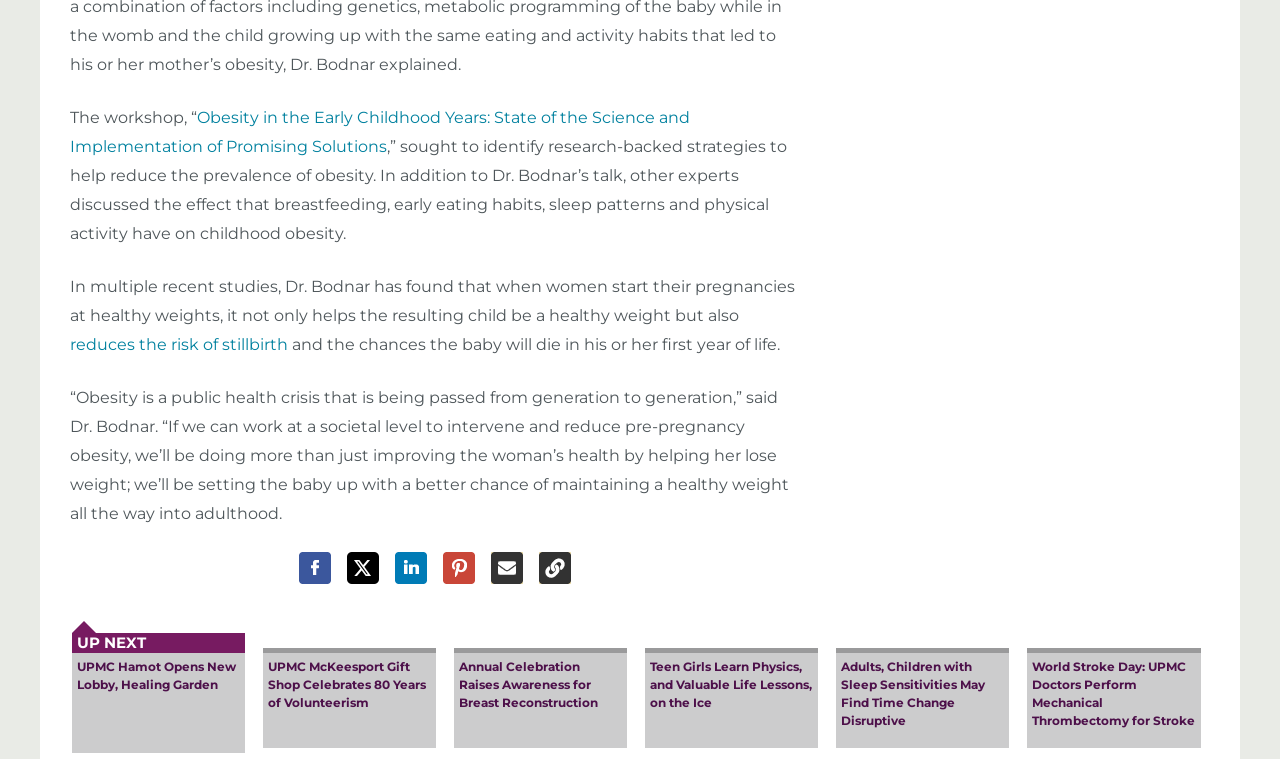Provide the bounding box coordinates of the area you need to click to execute the following instruction: "Share this article on Facebook".

[0.234, 0.727, 0.259, 0.769]